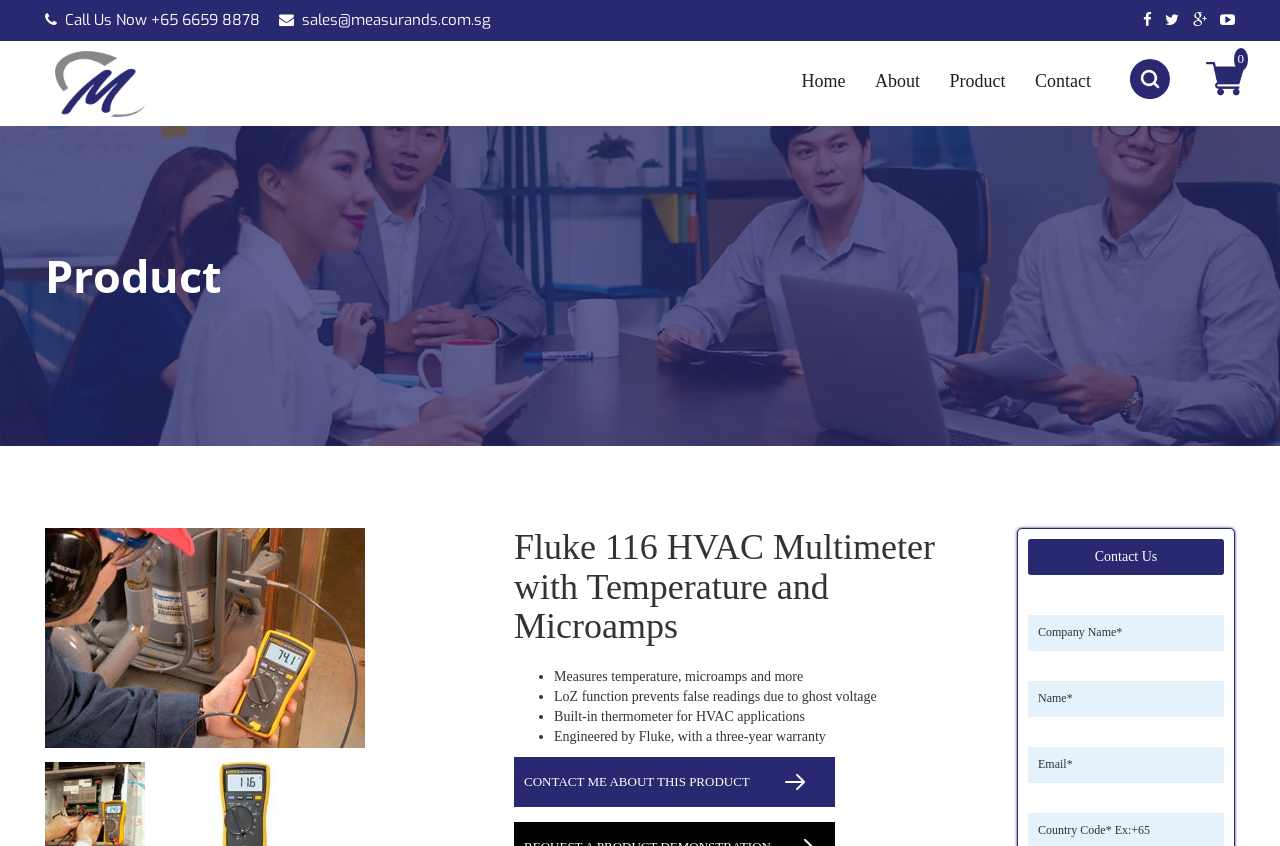Using the information in the image, could you please answer the following question in detail:
What is the warranty period for the product?

I found the warranty period by looking at the bullet points in the product description, where it says 'Engineered by Fluke, with a three-year warranty'. This suggests that the product comes with a warranty that lasts for three years.